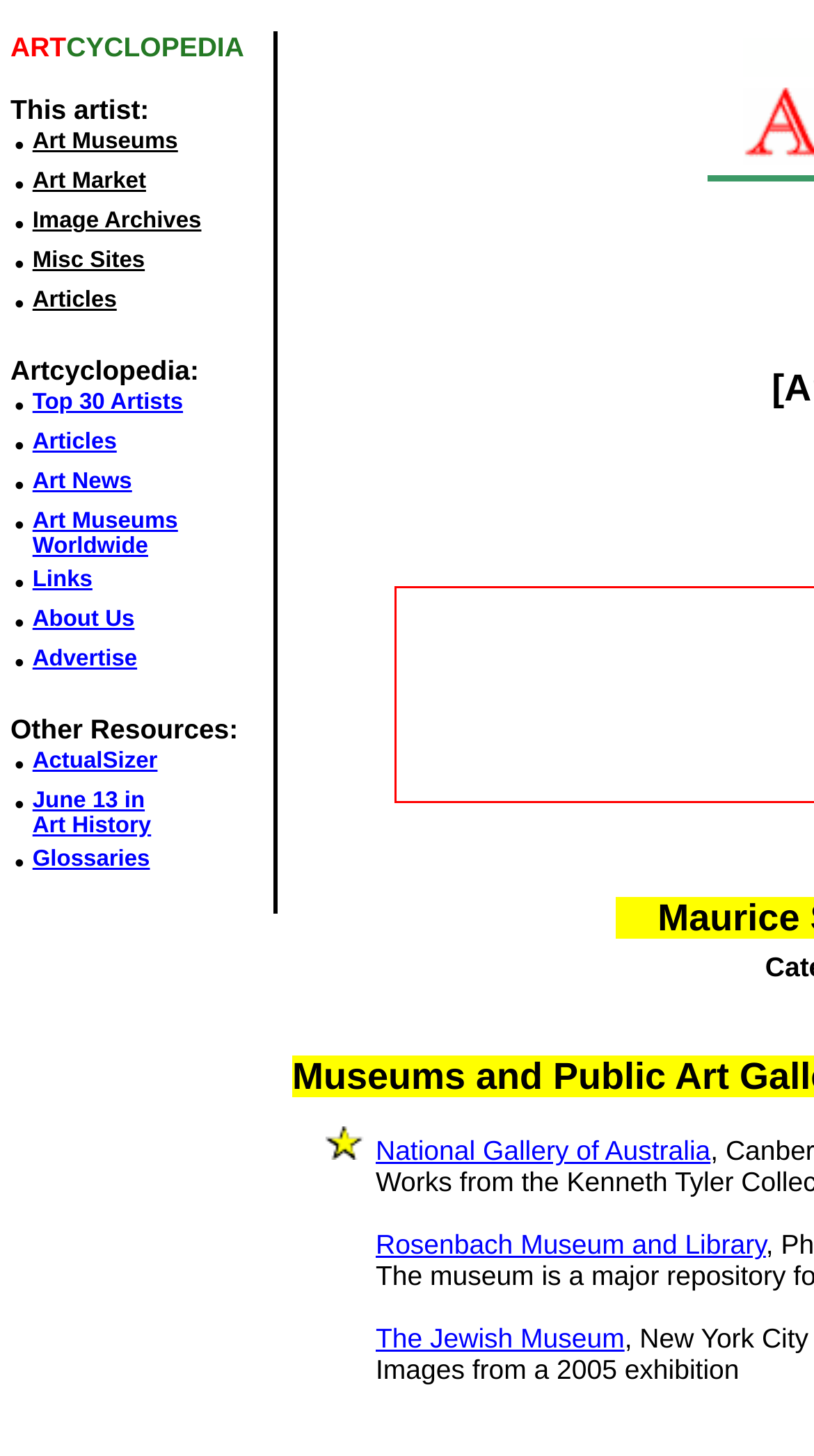Please determine the bounding box coordinates of the element to click on in order to accomplish the following task: "Explore Art Museums Worldwide". Ensure the coordinates are four float numbers ranging from 0 to 1, i.e., [left, top, right, bottom].

[0.04, 0.35, 0.219, 0.384]